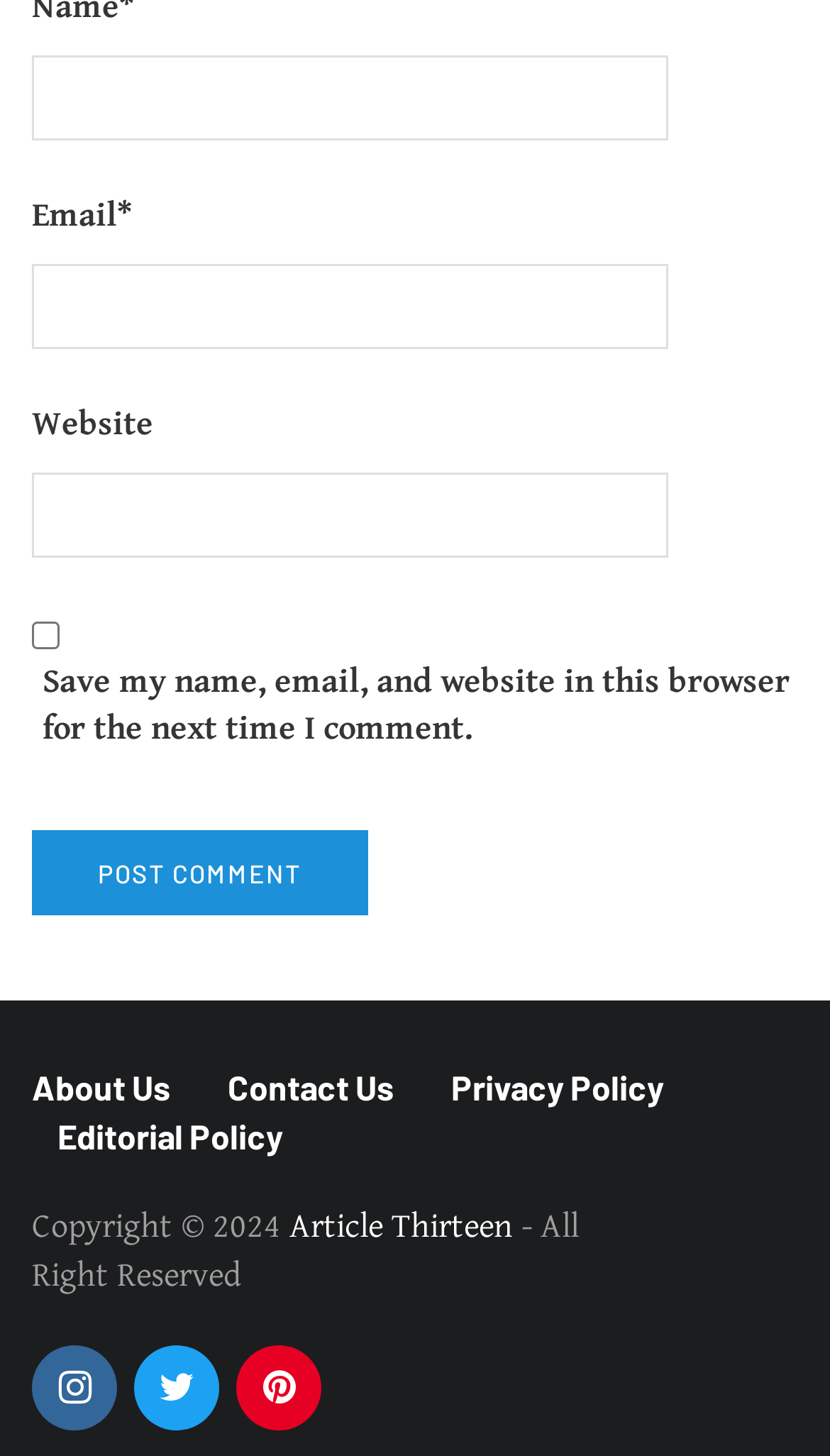What is the purpose of the checkbox?
Please provide a detailed and thorough answer to the question.

The checkbox is located below the 'Website' textbox and has a label 'Save my name, email, and website in this browser for the next time I comment.' This suggests that its purpose is to save the user's comment information for future use.